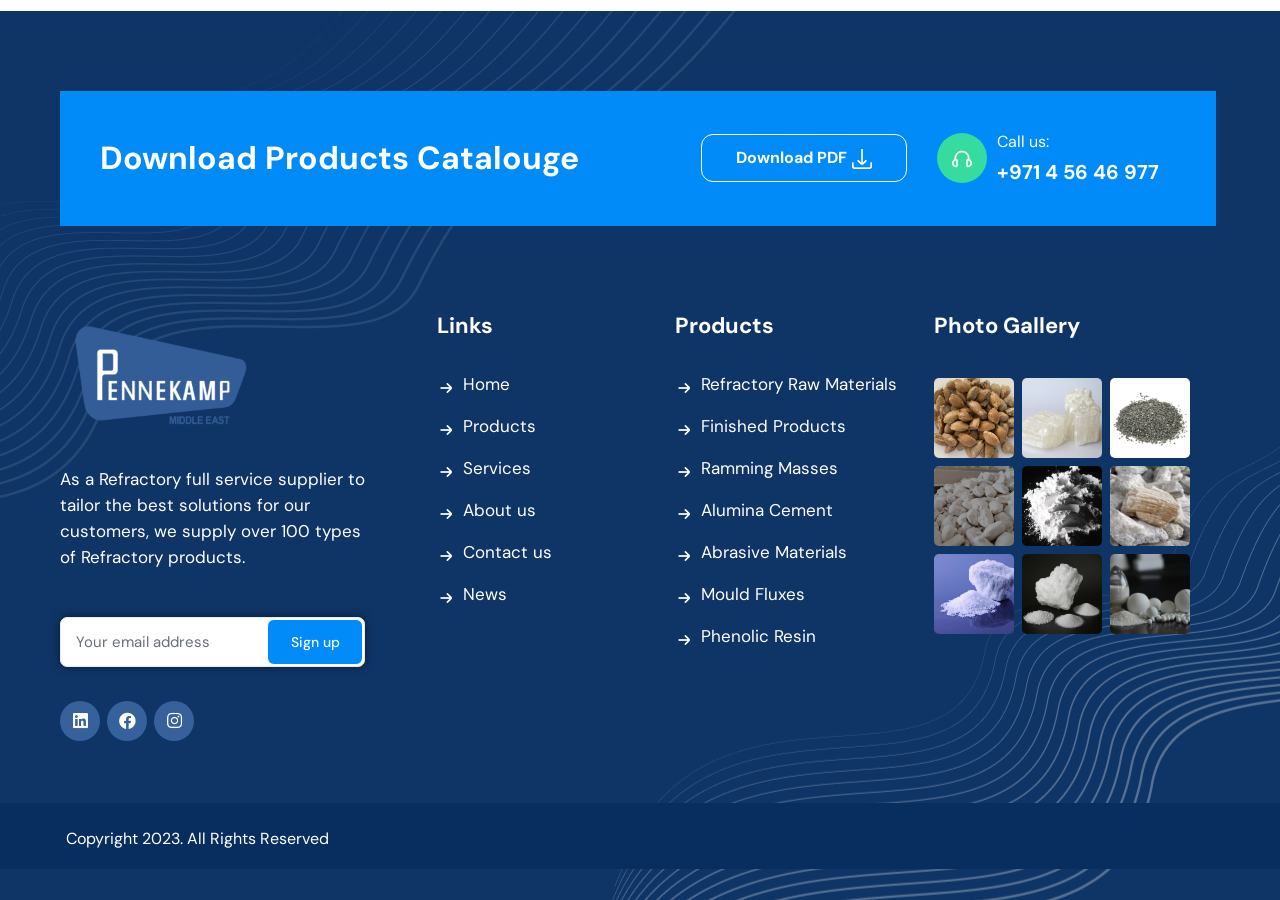What is the company name?
Give a single word or phrase as your answer by examining the image.

Pennekamp Middle East